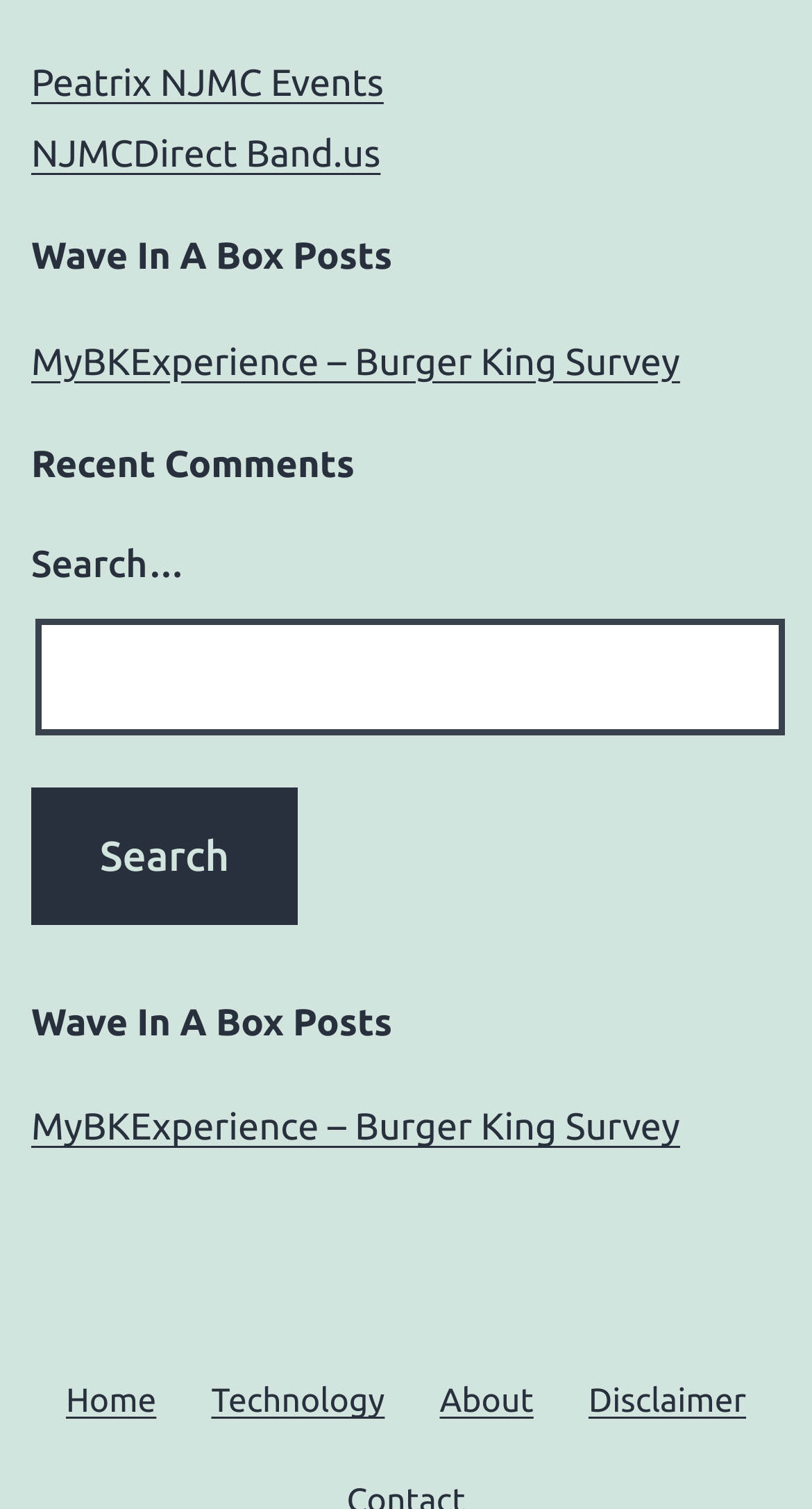Given the description: "parent_node: Search… value="Search"", determine the bounding box coordinates of the UI element. The coordinates should be formatted as four float numbers between 0 and 1, [left, top, right, bottom].

[0.038, 0.522, 0.367, 0.613]